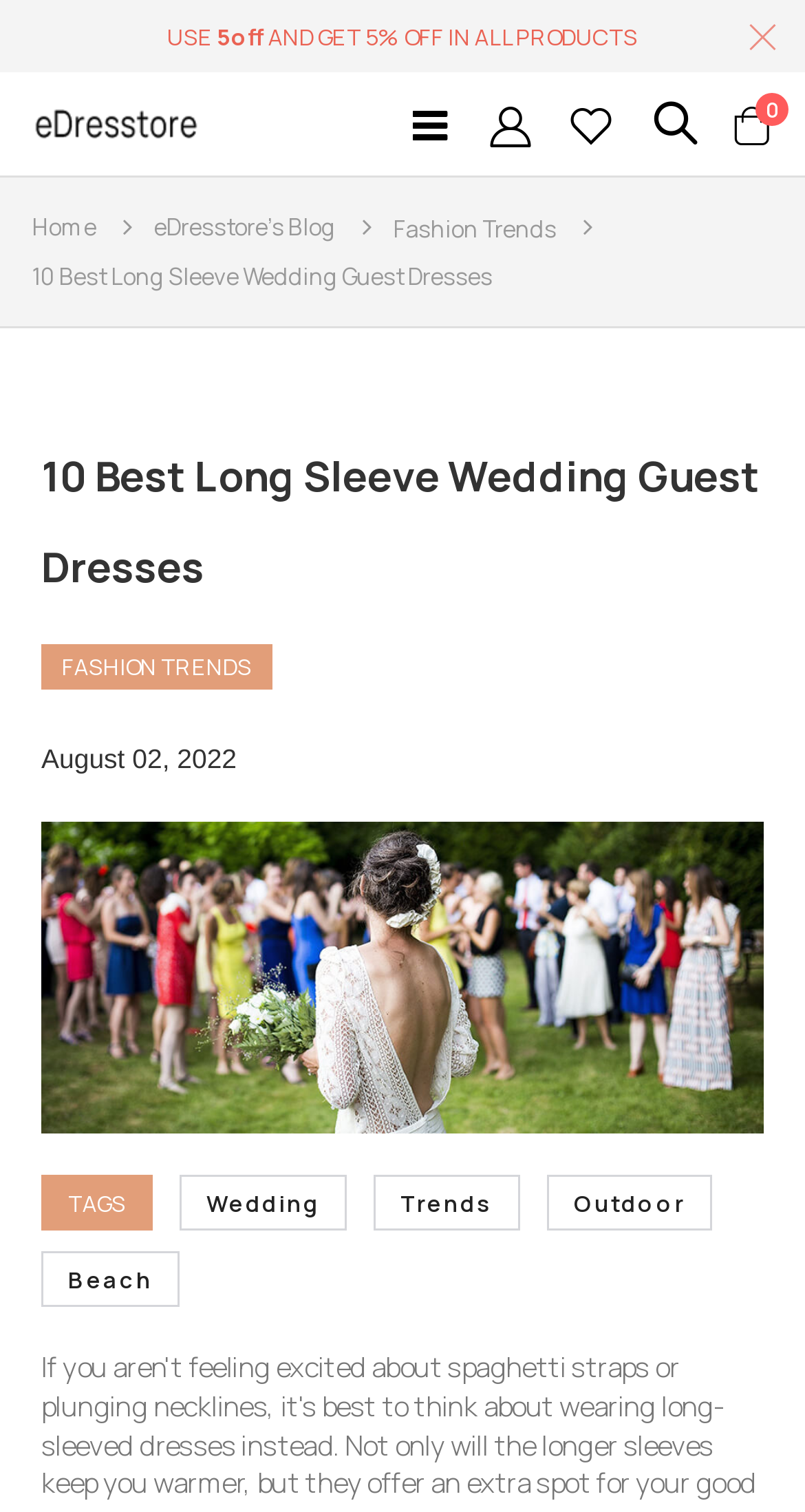Please provide a comprehensive response to the question below by analyzing the image: 
What is the date of the article?

I found the date of the article by looking at the text 'August 02, 2022' which is located below the heading '10 Best Long Sleeve Wedding Guest Dresses'.